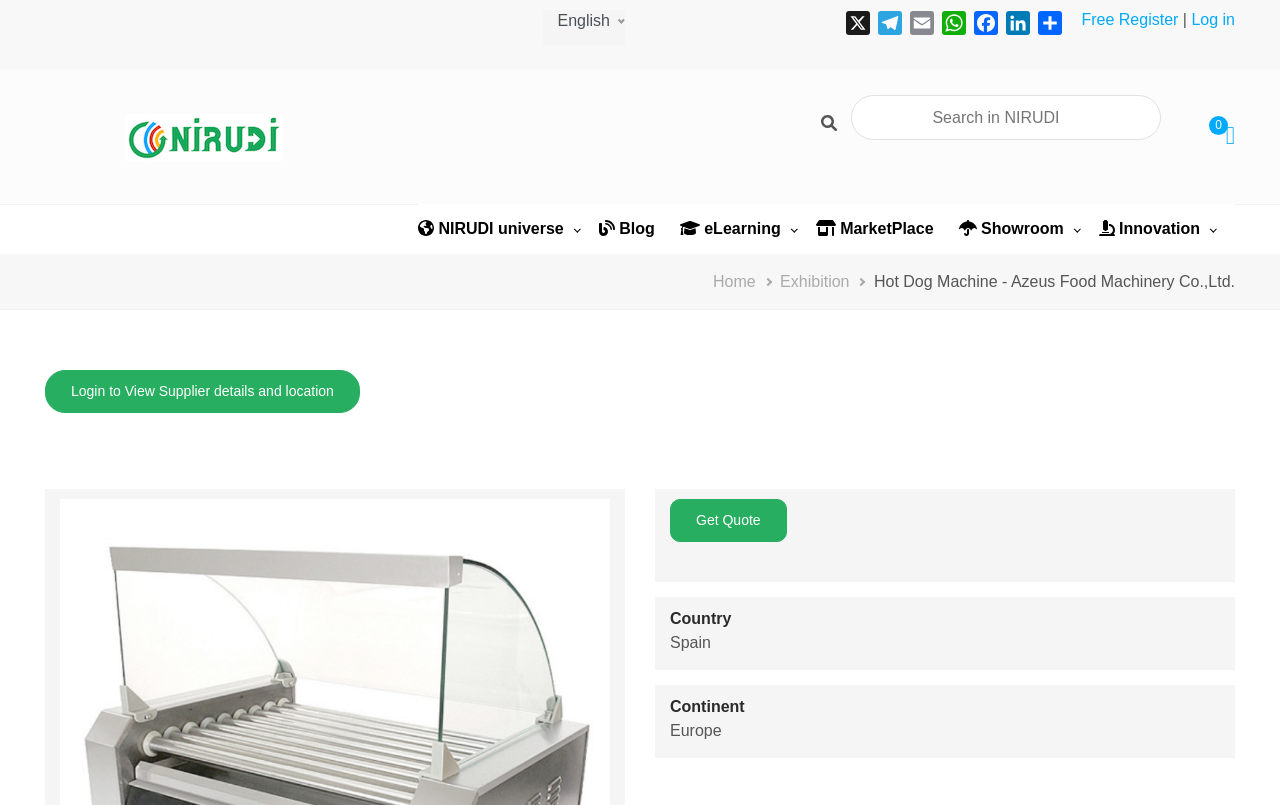Please provide a comprehensive response to the question based on the details in the image: What is the language selection option?

I found the language selection option by looking at the top navigation bar, where I saw a generic element with the text 'English English Español Français Swahili Kirundi'. This suggests that the user can select their preferred language from these options.